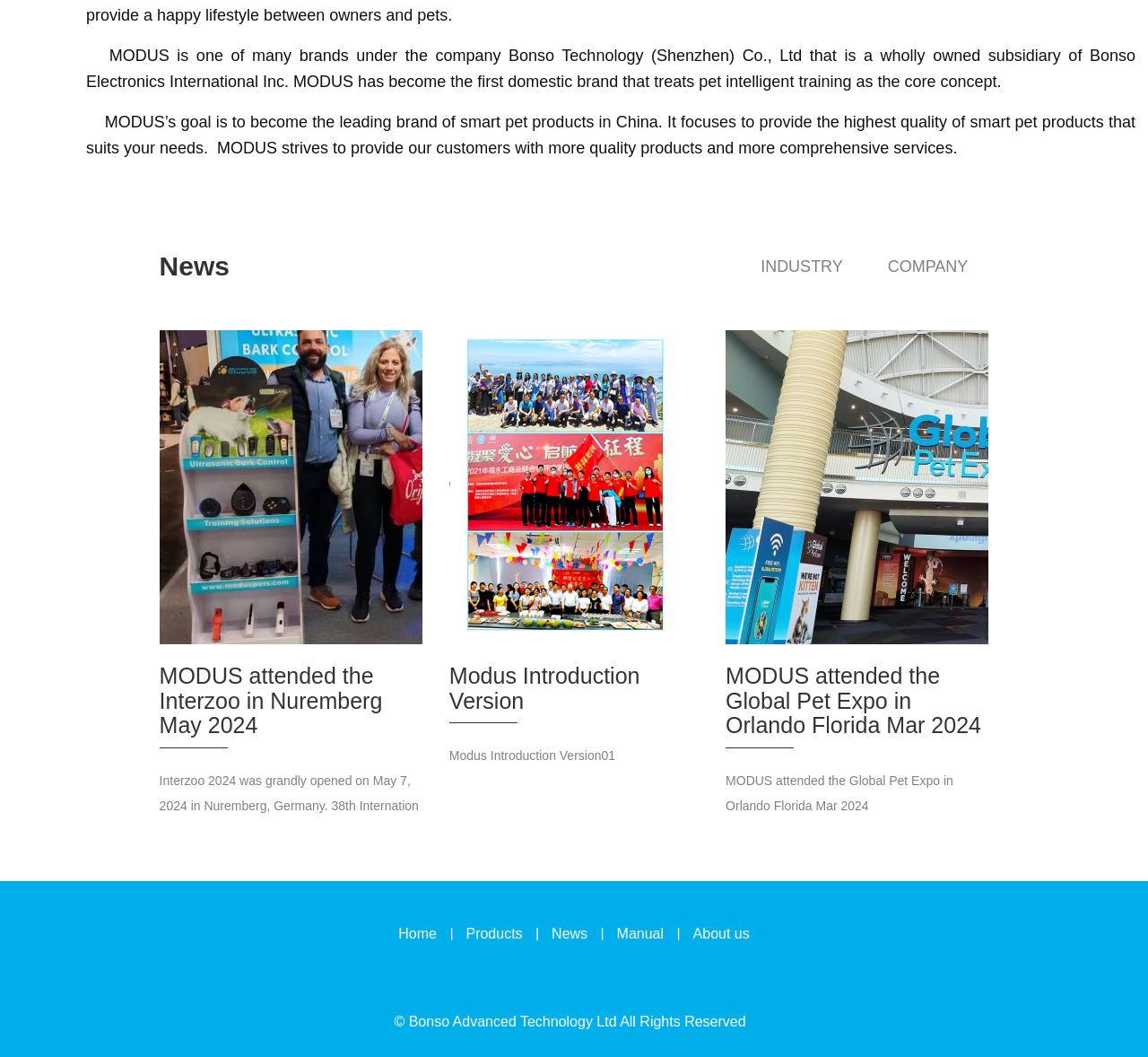Could you locate the bounding box coordinates for the section that should be clicked to accomplish this task: "Click on the 'Modus Introduction Version' link".

[0.391, 0.61, 0.609, 0.675]